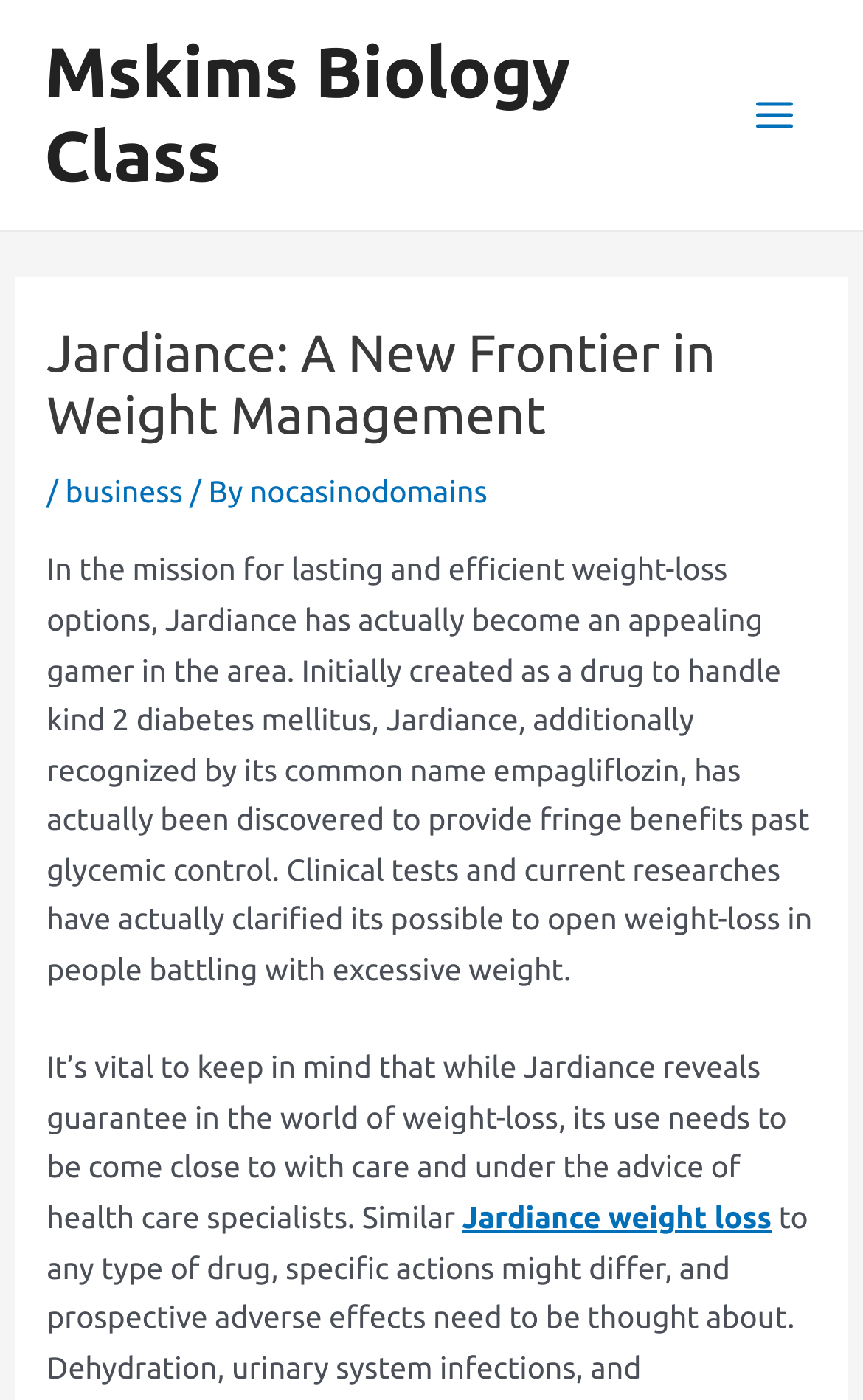Describe the webpage in detail, including text, images, and layout.

The webpage is about Jardiance, a medication initially created to handle type 2 diabetes mellitus, but has been found to provide benefits beyond glycemic control, including weight loss. 

At the top left of the page, there is a link to "Mskims Biology Class". On the top right, there is a button labeled "Main Menu" with an image beside it. 

Below the top section, there is a header section that spans almost the entire width of the page. Within this section, there is a heading that reads "Jardiance: A New Frontier in Weight Management". To the right of the heading, there are two links, "business" and "nocasinodomains", separated by a slash. 

The main content of the page is a block of text that describes Jardiance's potential in the area of weight loss, citing clinical tests and recent research. The text also notes the importance of using Jardiance with care and under the guidance of healthcare professionals. 

At the bottom of the page, there is a link to "Jardiance weight loss".